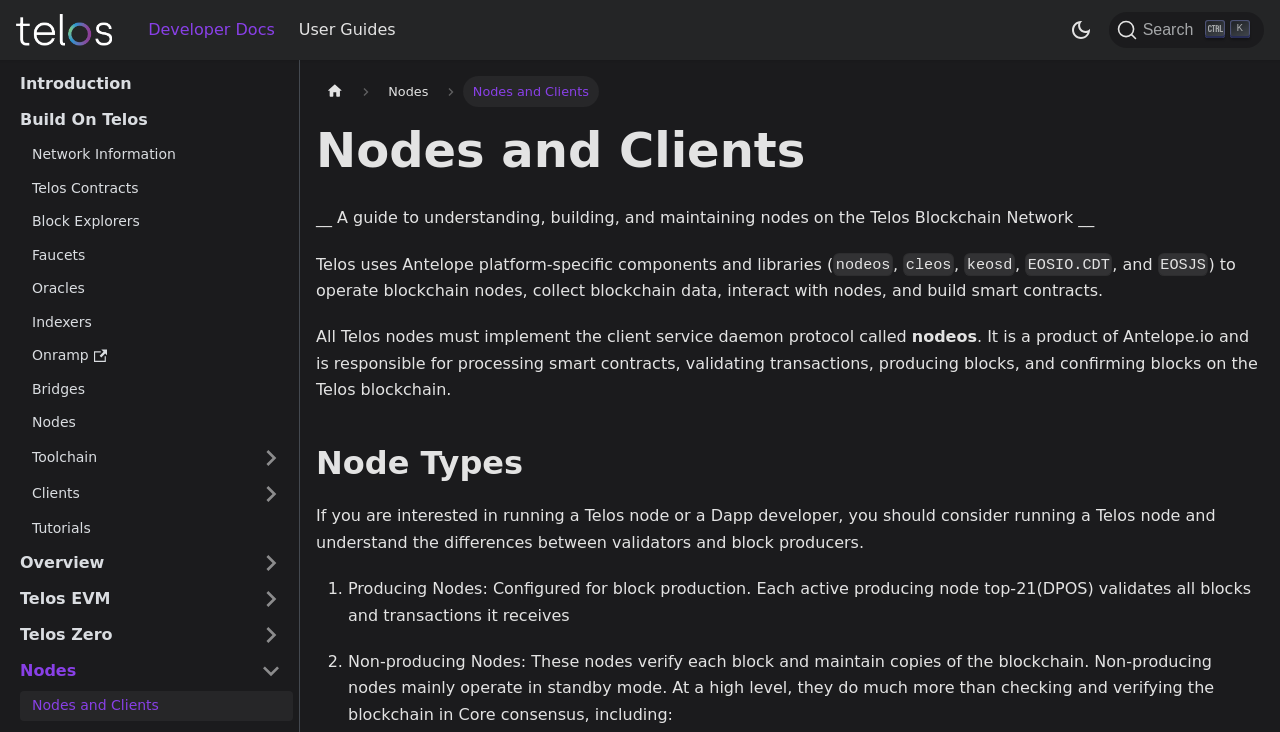What is the purpose of nodeos?
Please use the image to deliver a detailed and complete answer.

According to the webpage, nodeos is a product of Antelope.io and is responsible for processing smart contracts, validating transactions, producing blocks, and confirming blocks on the Telos blockchain.